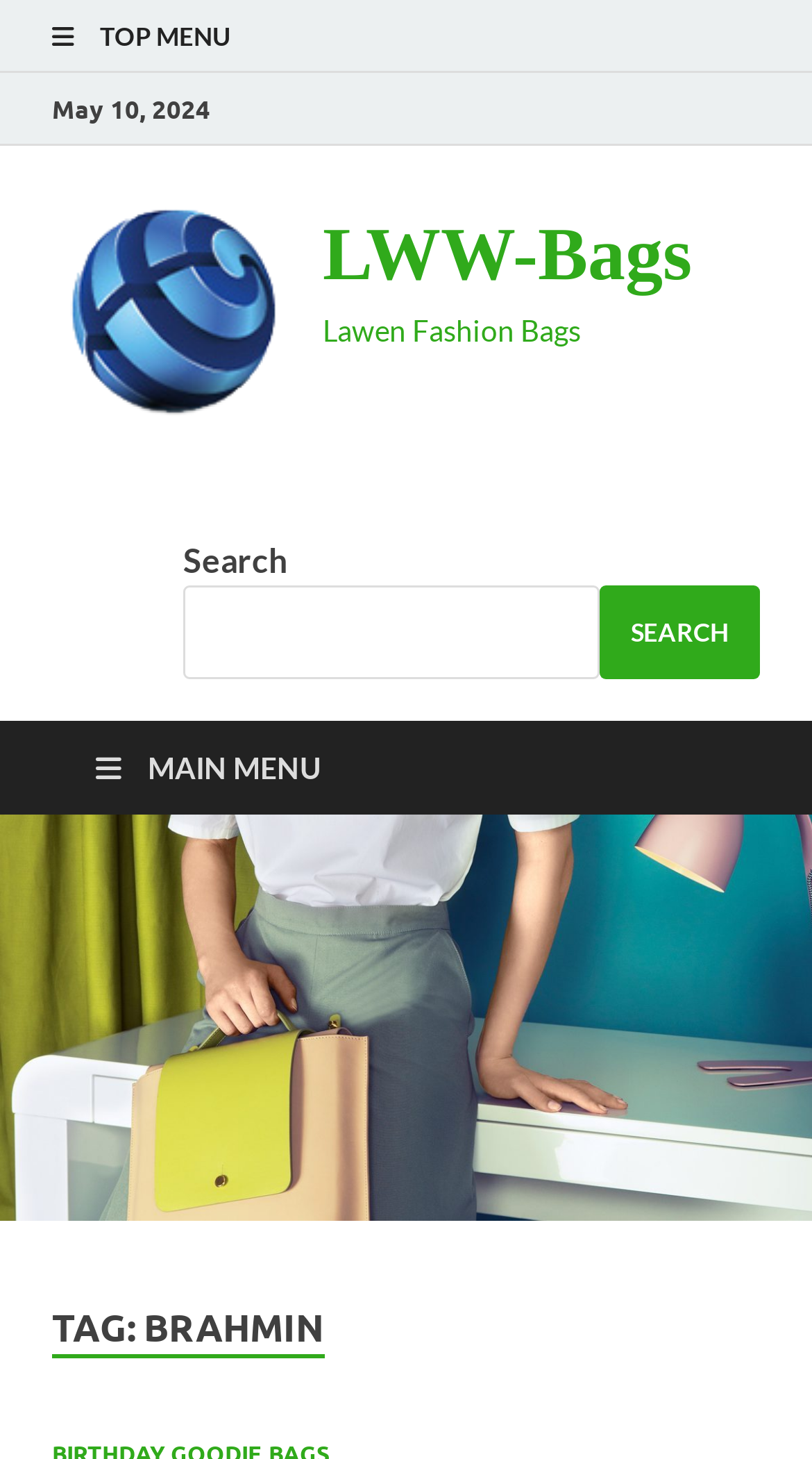Describe all the key features and sections of the webpage thoroughly.

The webpage appears to be an e-commerce website, specifically a product page for "LWW-Bags" by Brahmin. At the top-left corner, there is a link to the top menu, represented by an icon. Next to it, the current date "May 10, 2024" is displayed. 

Below the date, there are two links to "LWW-Bags" with the same text, but one of them has an accompanying image. The image is positioned above the text "Lawen Fashion Bags", which is a brief description of the product.

On the right side of the page, there is a search bar with a search button. The search bar has a placeholder text "Search" and the button has the text "SEARCH" on it.

Further down the page, there is a link to the main menu, represented by an icon. Below this link, there is a header section with a heading that reads "TAG: BRAHMIN", indicating that the page is related to the Brahmin brand.